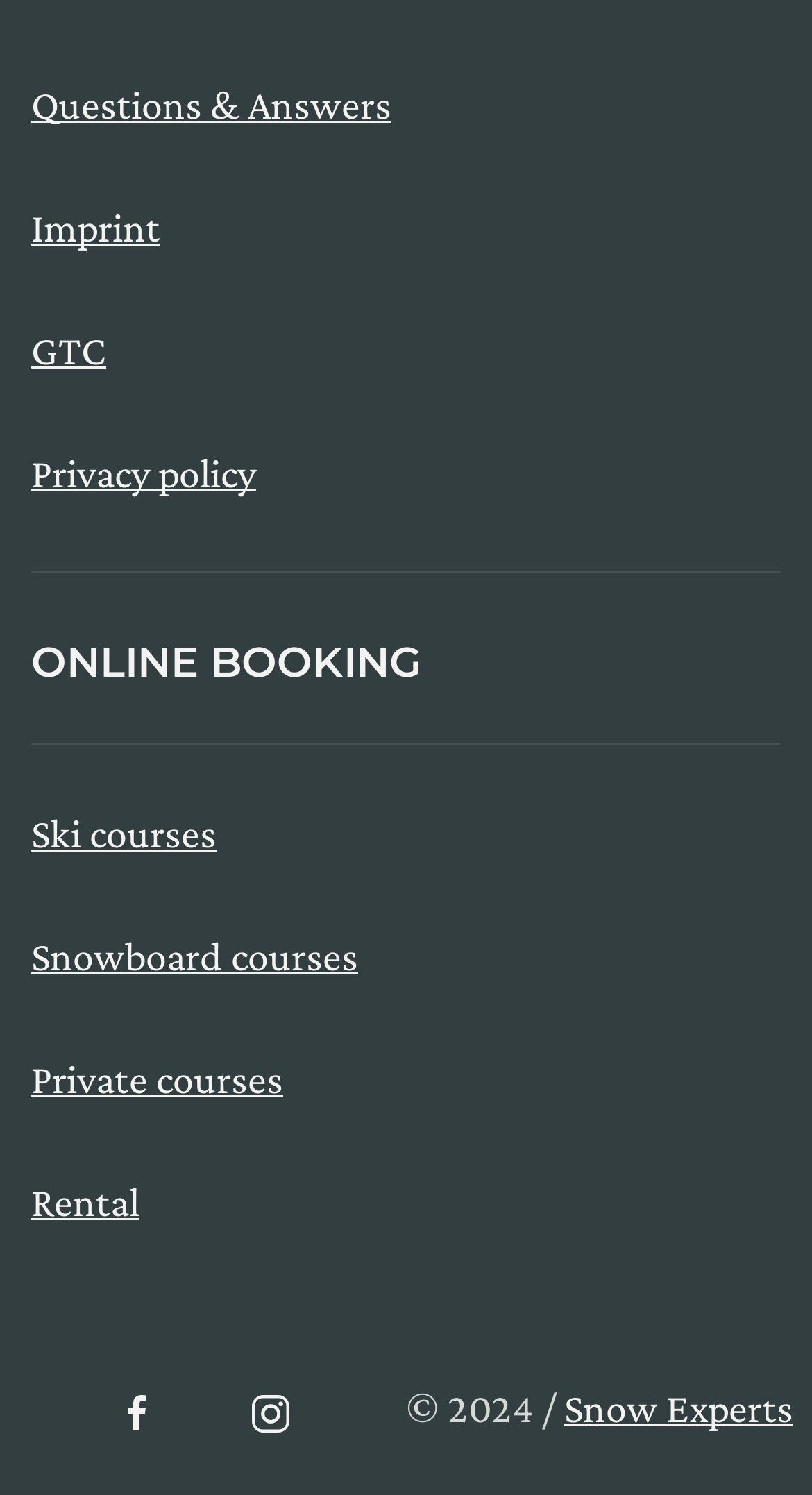What is the copyright year?
Respond with a short answer, either a single word or a phrase, based on the image.

2024